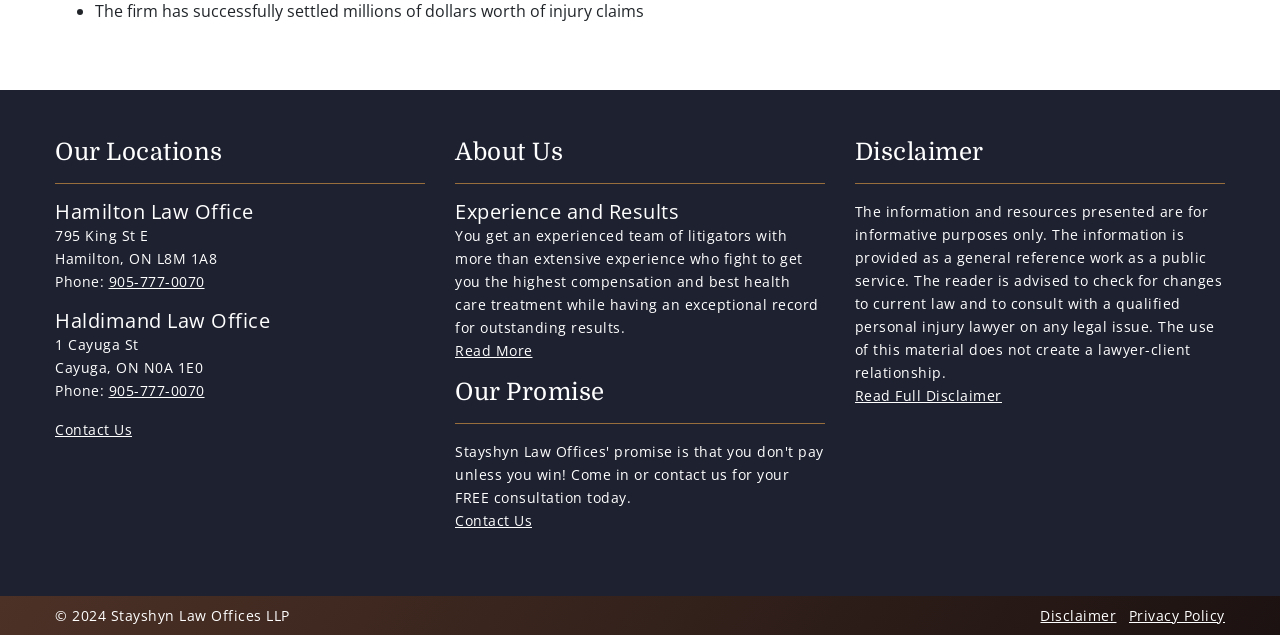For the element described, predict the bounding box coordinates as (top-left x, top-left y, bottom-right x, bottom-right y). All values should be between 0 and 1. Element description: Read More

[0.355, 0.537, 0.416, 0.567]